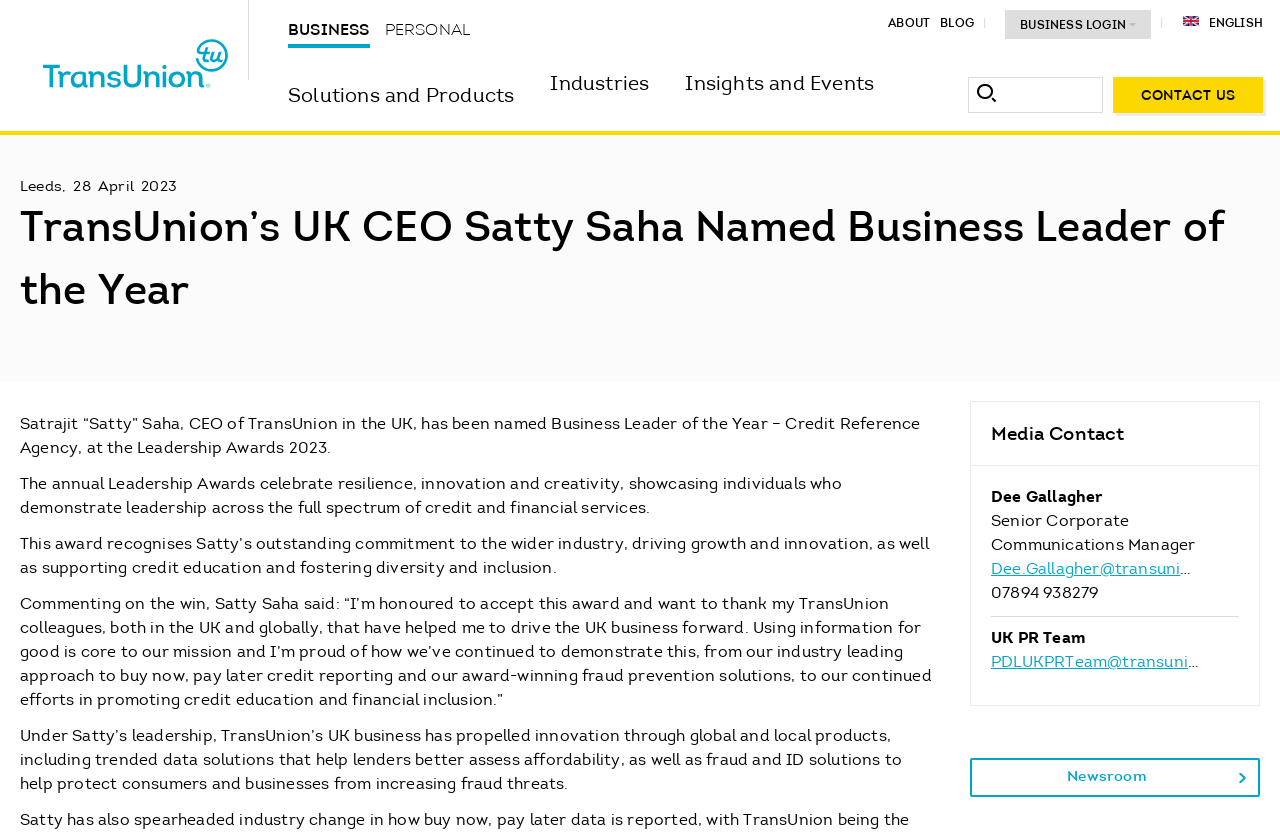Can you specify the bounding box coordinates for the region that should be clicked to fulfill this instruction: "login to business account".

[0.785, 0.012, 0.9, 0.047]